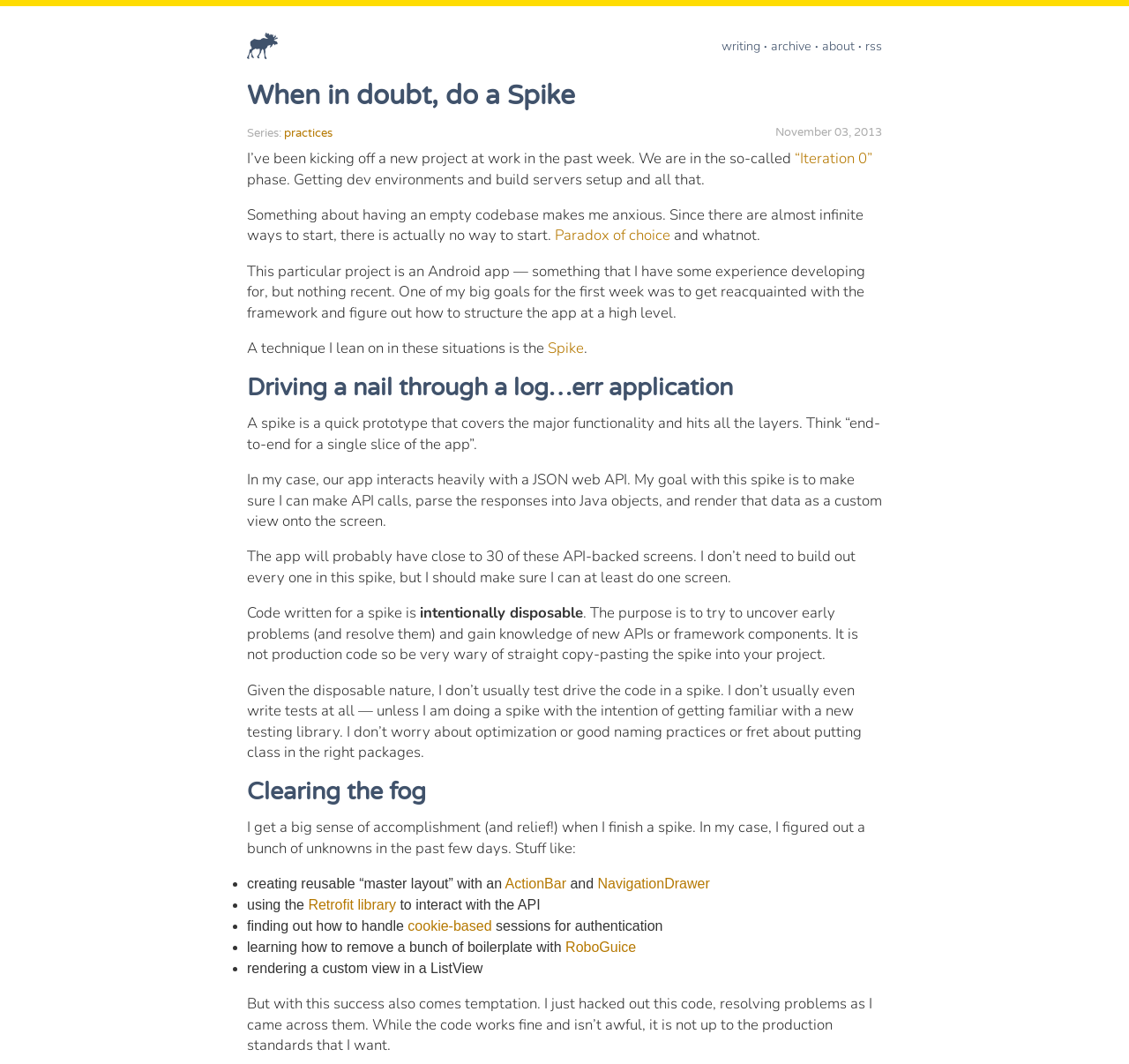Find the bounding box of the element with the following description: "Paradox of choice". The coordinates must be four float numbers between 0 and 1, formatted as [left, top, right, bottom].

[0.491, 0.212, 0.594, 0.231]